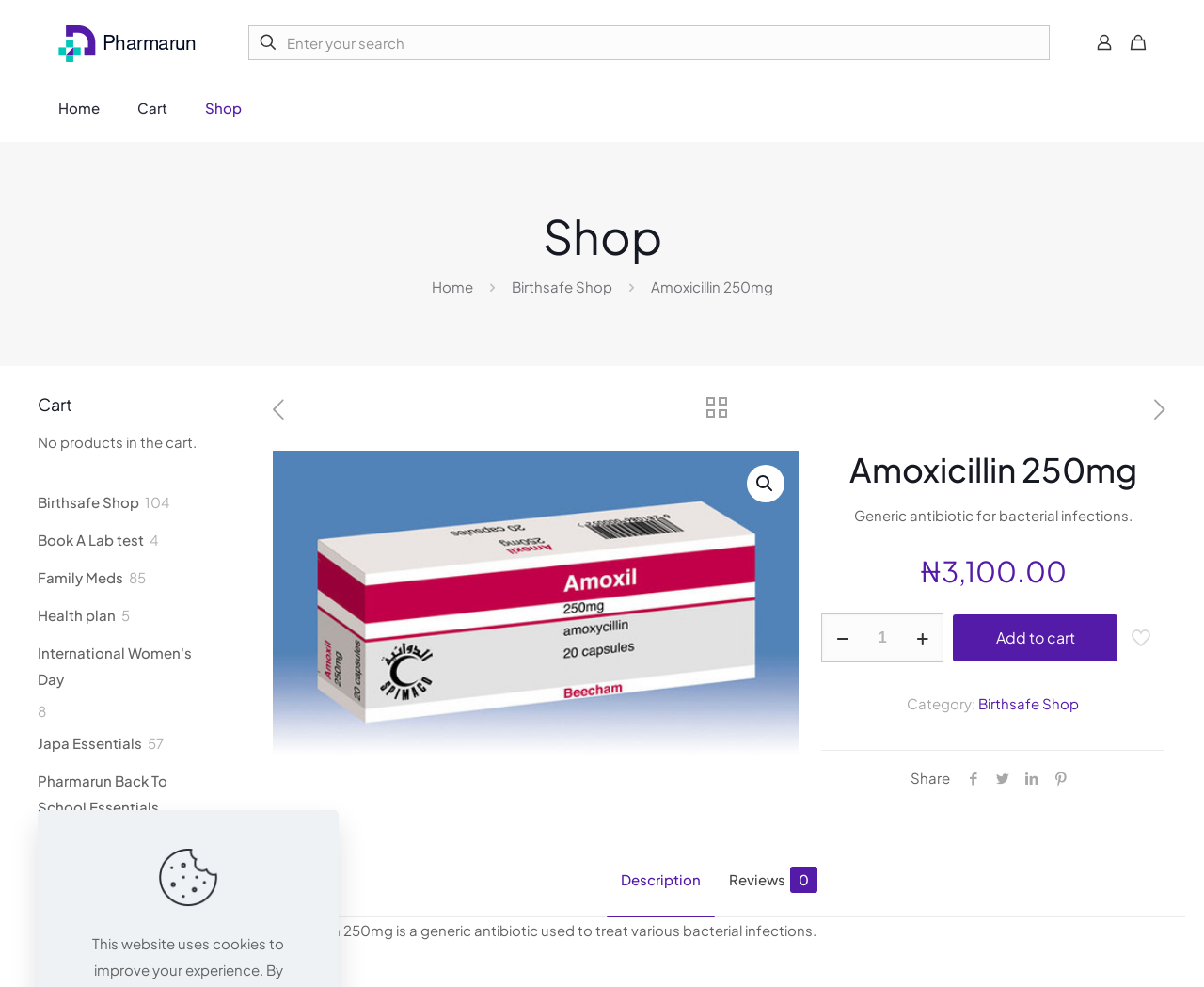What is the name of the antibiotic?
Identify the answer in the screenshot and reply with a single word or phrase.

Amoxicillin 250mg